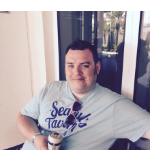Provide your answer in a single word or phrase: 
What is written on Brian Patrick's shirt?

Seany Tasty